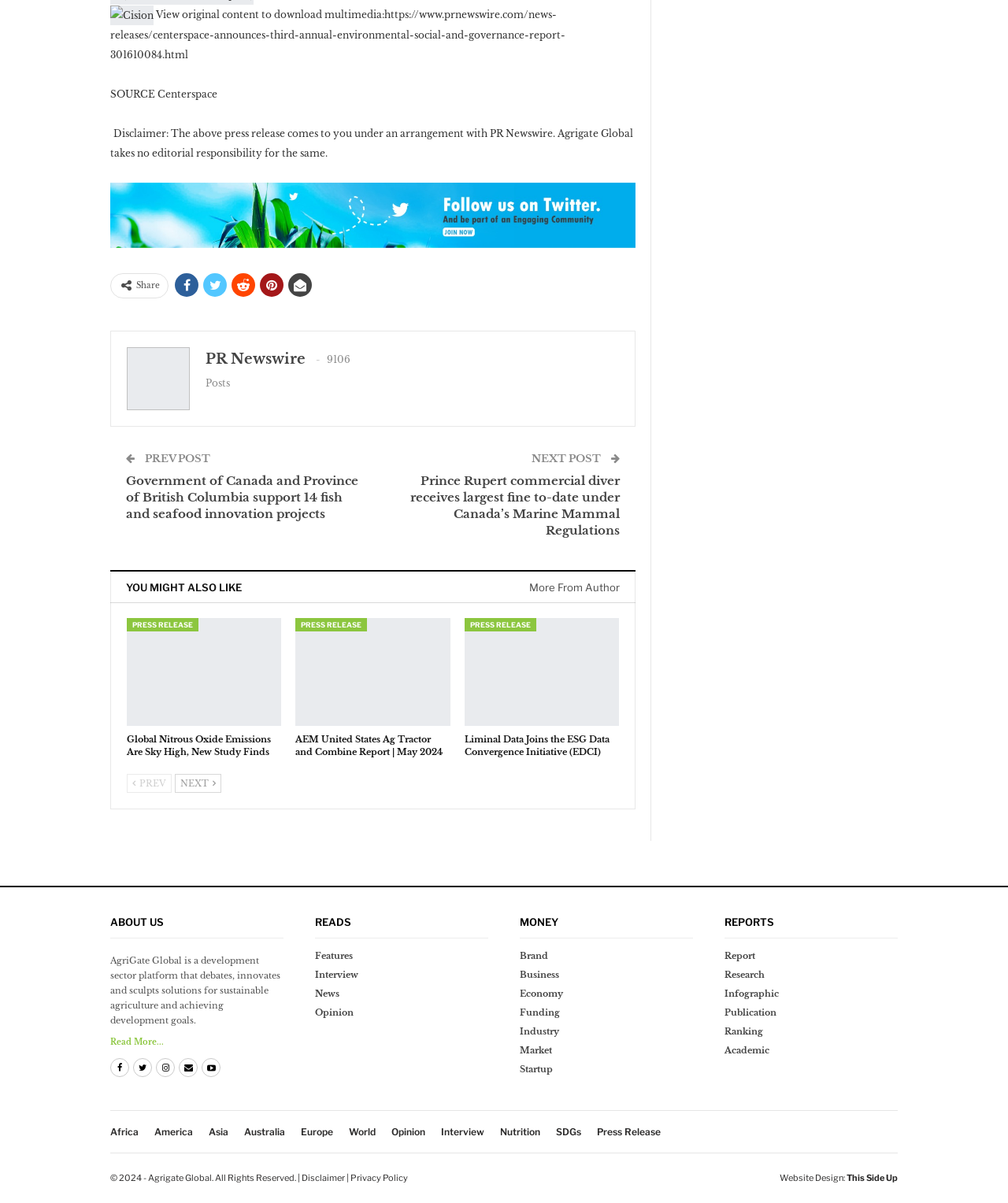Use a single word or phrase to answer the following:
What are the social media icons for?

Sharing